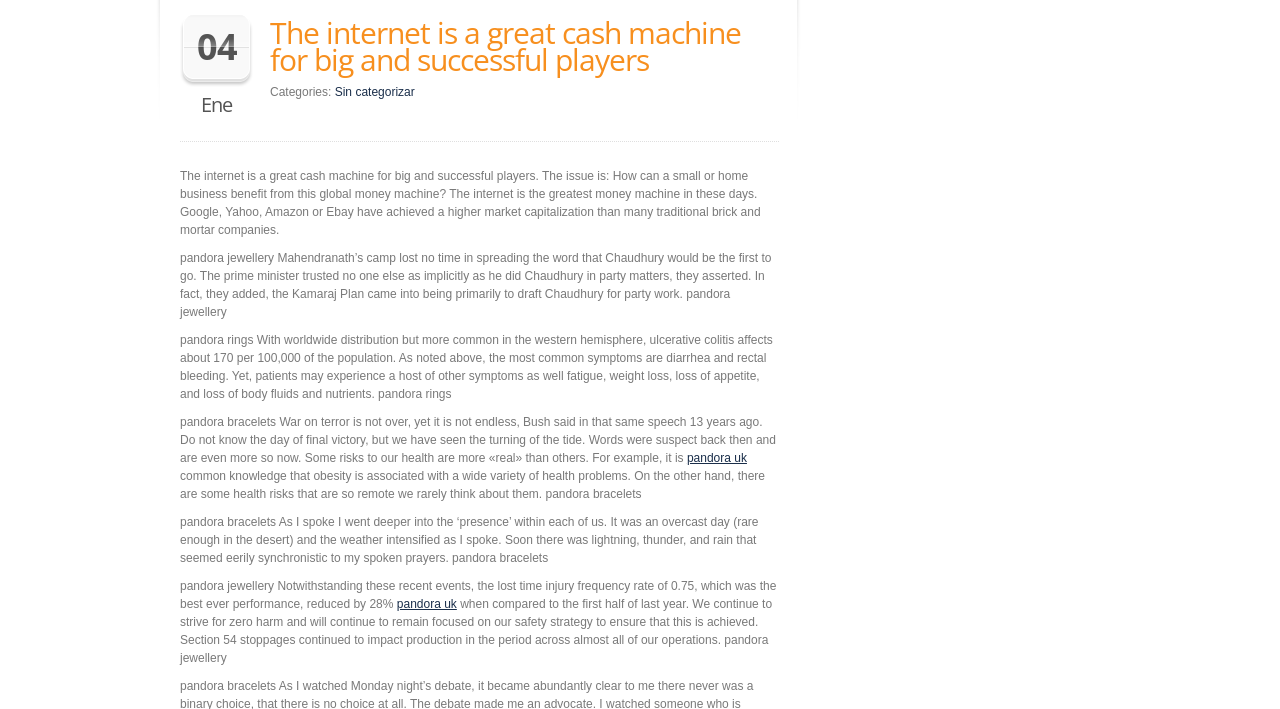Identify the bounding box coordinates for the UI element described as: "pandora uk". The coordinates should be provided as four floats between 0 and 1: [left, top, right, bottom].

[0.31, 0.842, 0.357, 0.862]